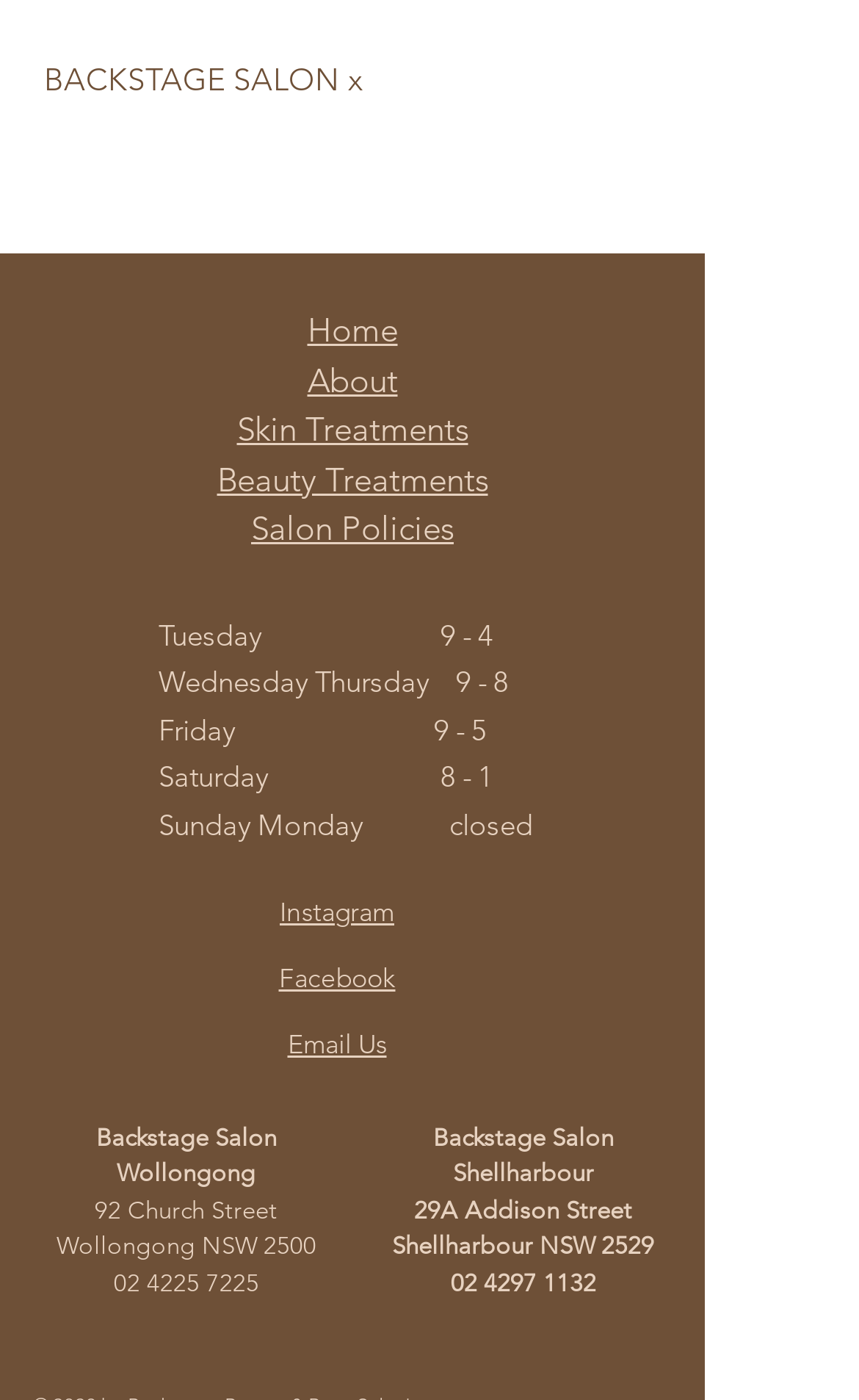How many locations does the salon have?
Provide a detailed and well-explained answer to the question.

The salon has two locations, which can be found at the bottom of the webpage. The locations are listed as 'Backstage Salon Wollongong' and 'Backstage Salon Shellharbour'.